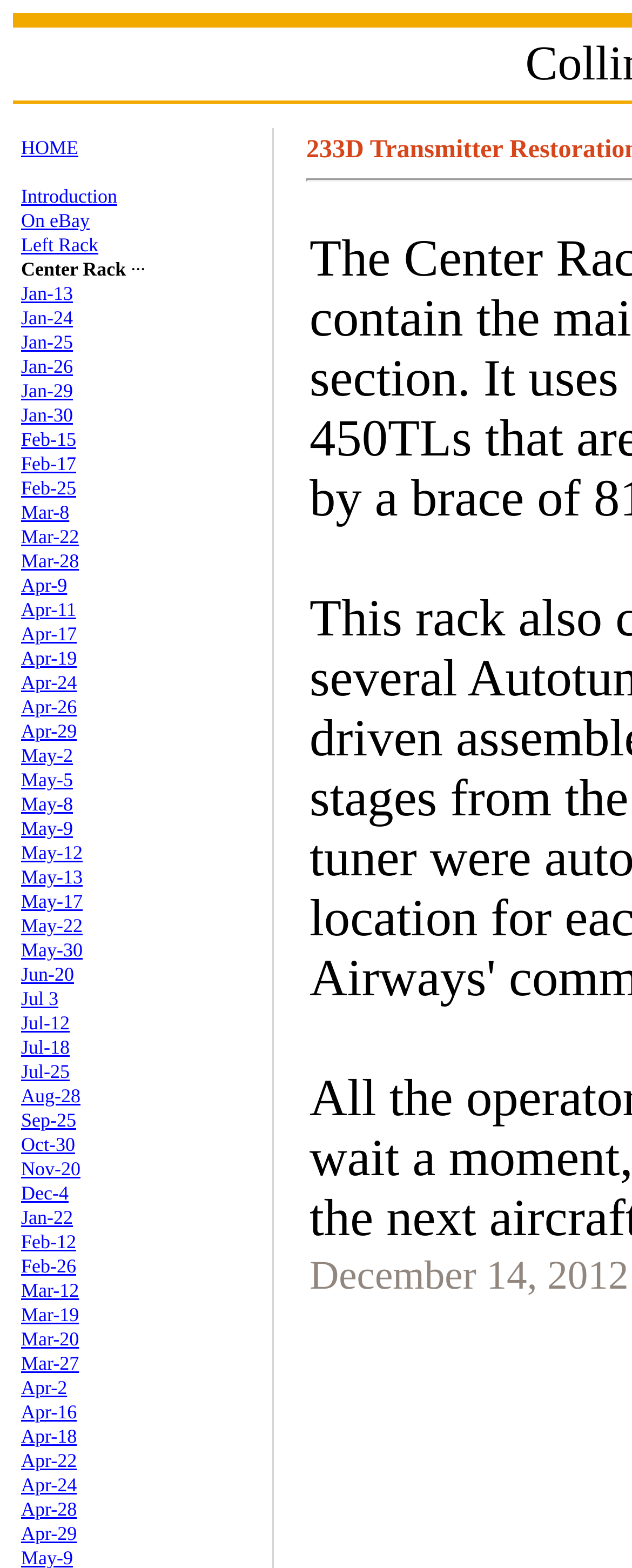Respond to the question below with a single word or phrase:
Are the links on the webpage sorted in chronological order?

Yes